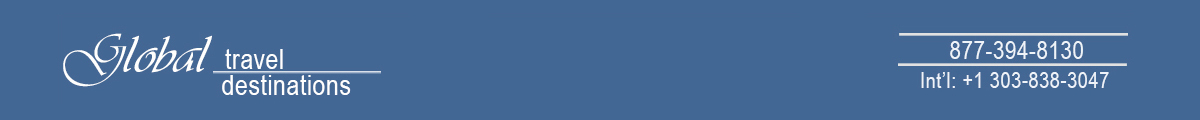Please answer the following question using a single word or phrase: 
What is the international contact number?

+1 303-838-3047